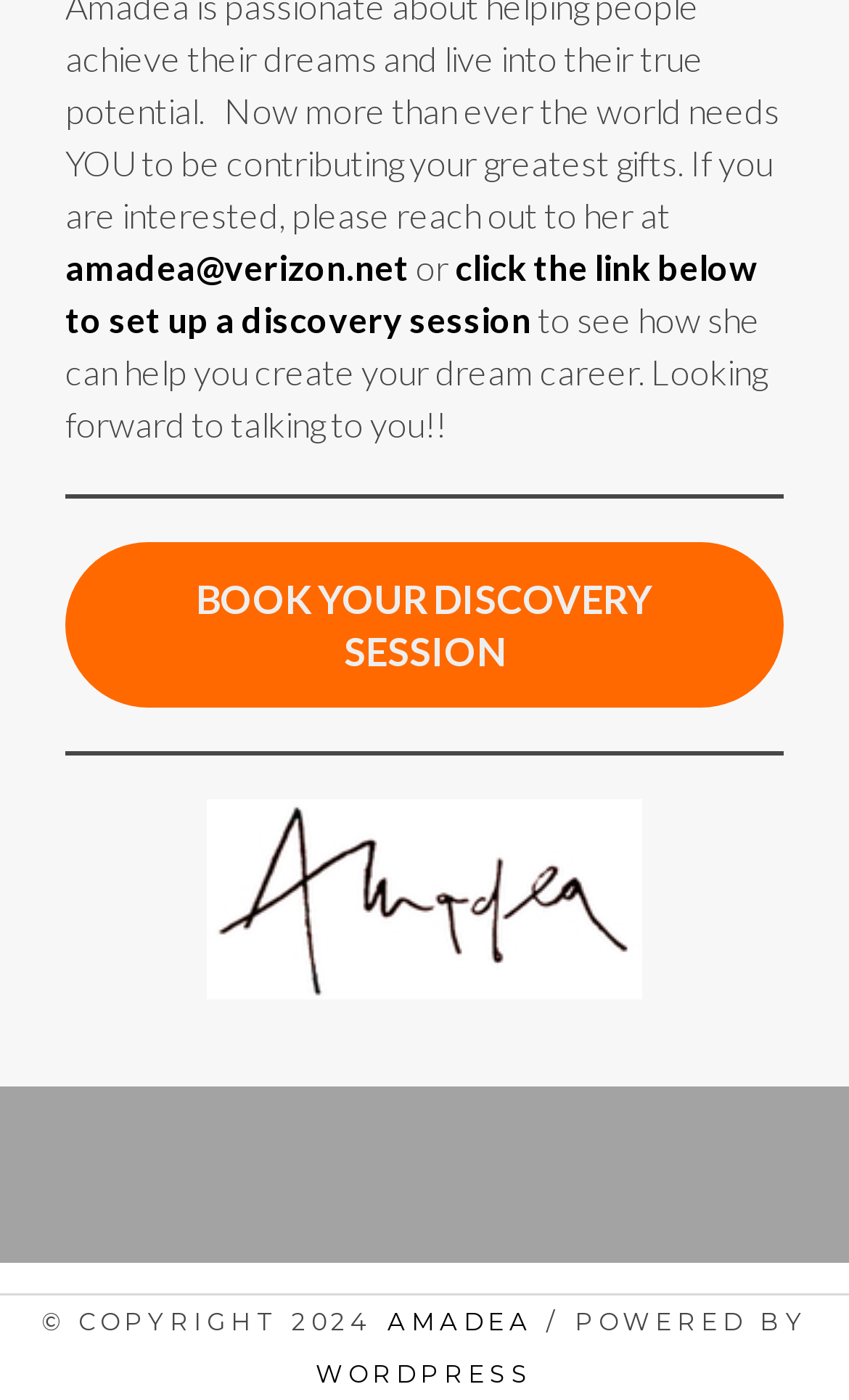What is the email address provided?
Please answer the question with a detailed response using the information from the screenshot.

The email address is found in the link element at the top of the page, which is 'amadea@verizon.net'.